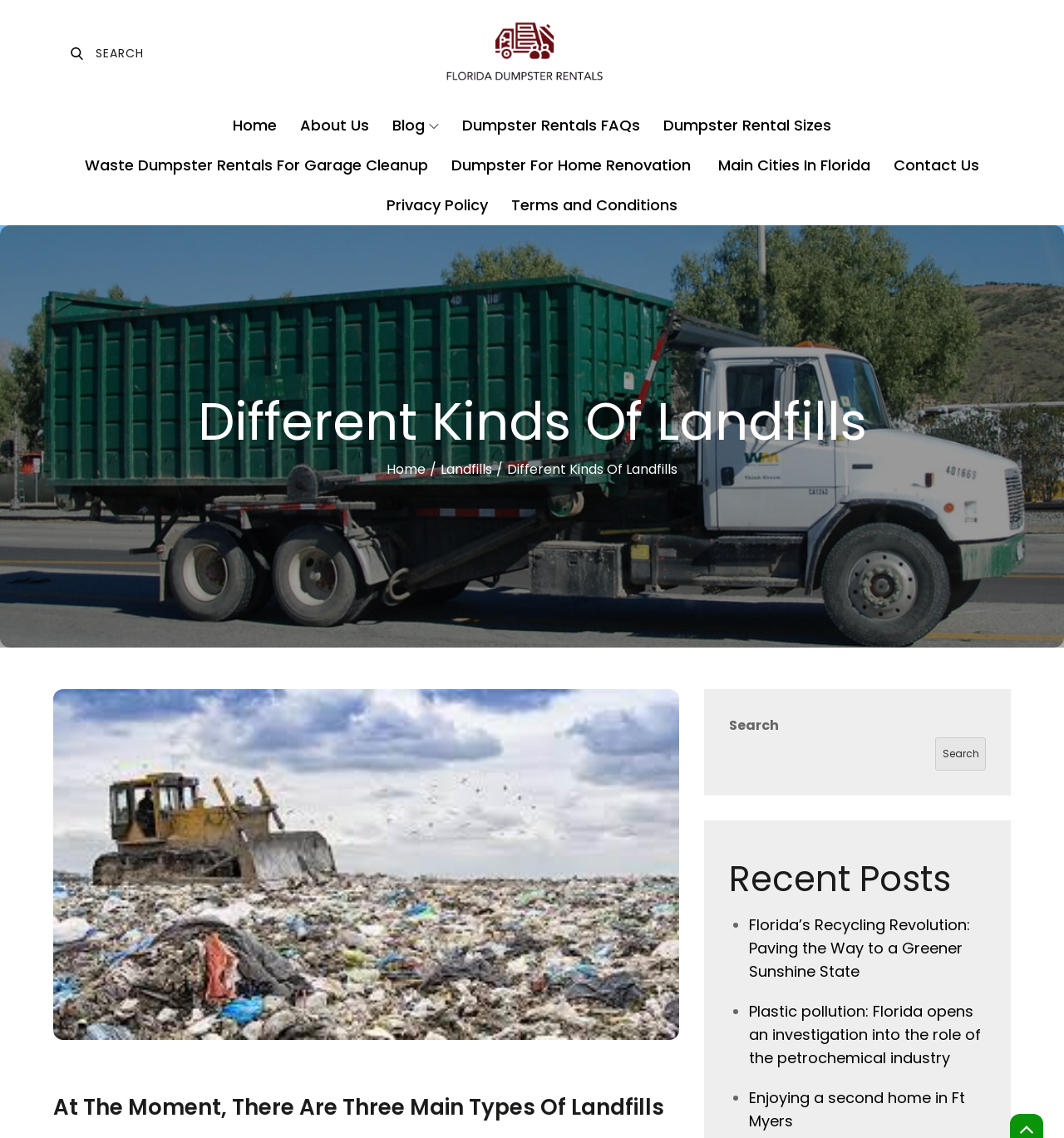Provide a thorough description of this webpage.

The webpage is about different kinds of landfills, specifically in Florida, and offers dumpster rental services. At the top, there is a search bar and a navigation menu with links to various pages, including "Home", "About Us", "Blog", and "Contact Us". Below the navigation menu, there is a heading "Different Kinds Of Landfills" and a breadcrumbs navigation menu that shows the current page's location.

On the left side, there are two links to "Florida dumpster rentals" with an accompanying image. Next to these links, there is a static text "FL Waste Management Services". On the right side, there is a primary navigation menu with links to various pages, including "Home", "About Us", "Blog", and "Contact Us".

The main content of the page starts with a heading "At The Moment, There Are Three Main Types Of Landfills" followed by a paragraph of text. Below this, there is a search bar with a button and a heading "Recent Posts". Under the "Recent Posts" heading, there are three list items with links to recent blog posts, each with a brief title.

Throughout the page, there are several images, including an image associated with the "Florida dumpster rentals" link and an image associated with the "Different Kinds Of Landfills" heading. The overall layout is organized, with clear headings and concise text, making it easy to navigate and find relevant information.